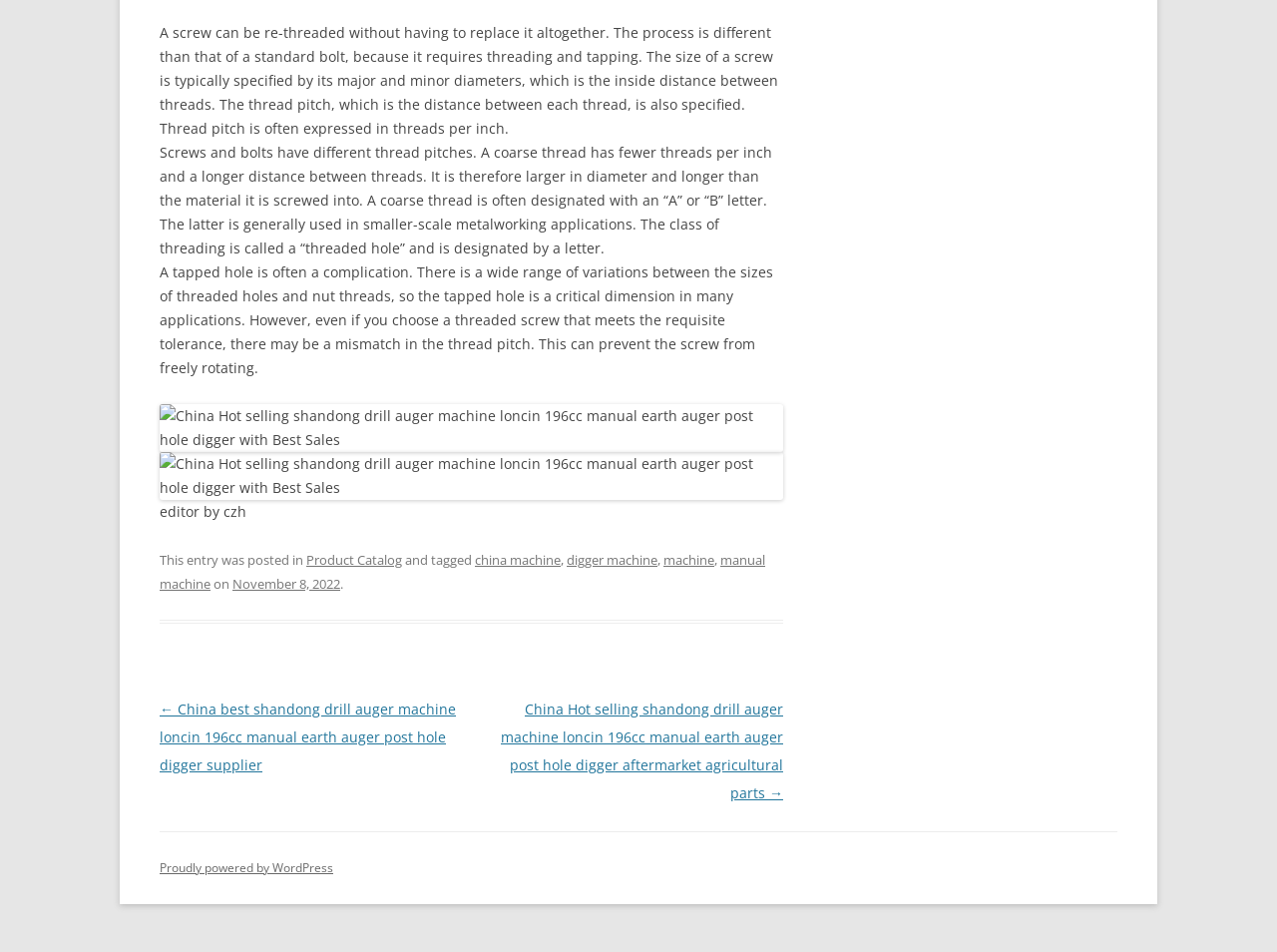Using the information in the image, give a detailed answer to the following question: What type of machine is shown in the images?

The images displayed on the webpage appear to be of a drill auger machine, specifically a manual earth auger post hole digger, which is used for digging holes in the ground.